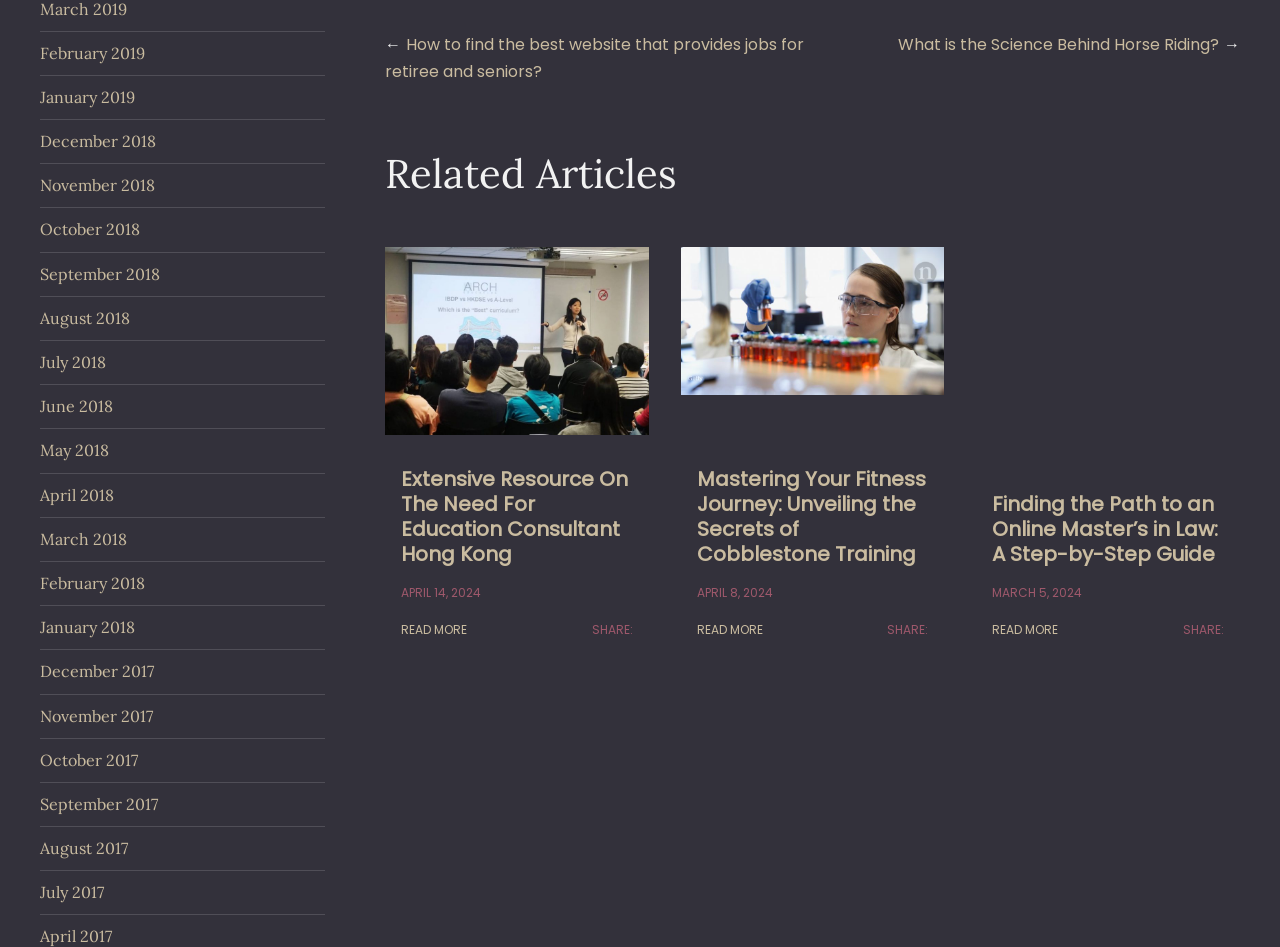Highlight the bounding box coordinates of the element you need to click to perform the following instruction: "Click on 'APRIL 14, 2024'."

[0.313, 0.616, 0.376, 0.637]